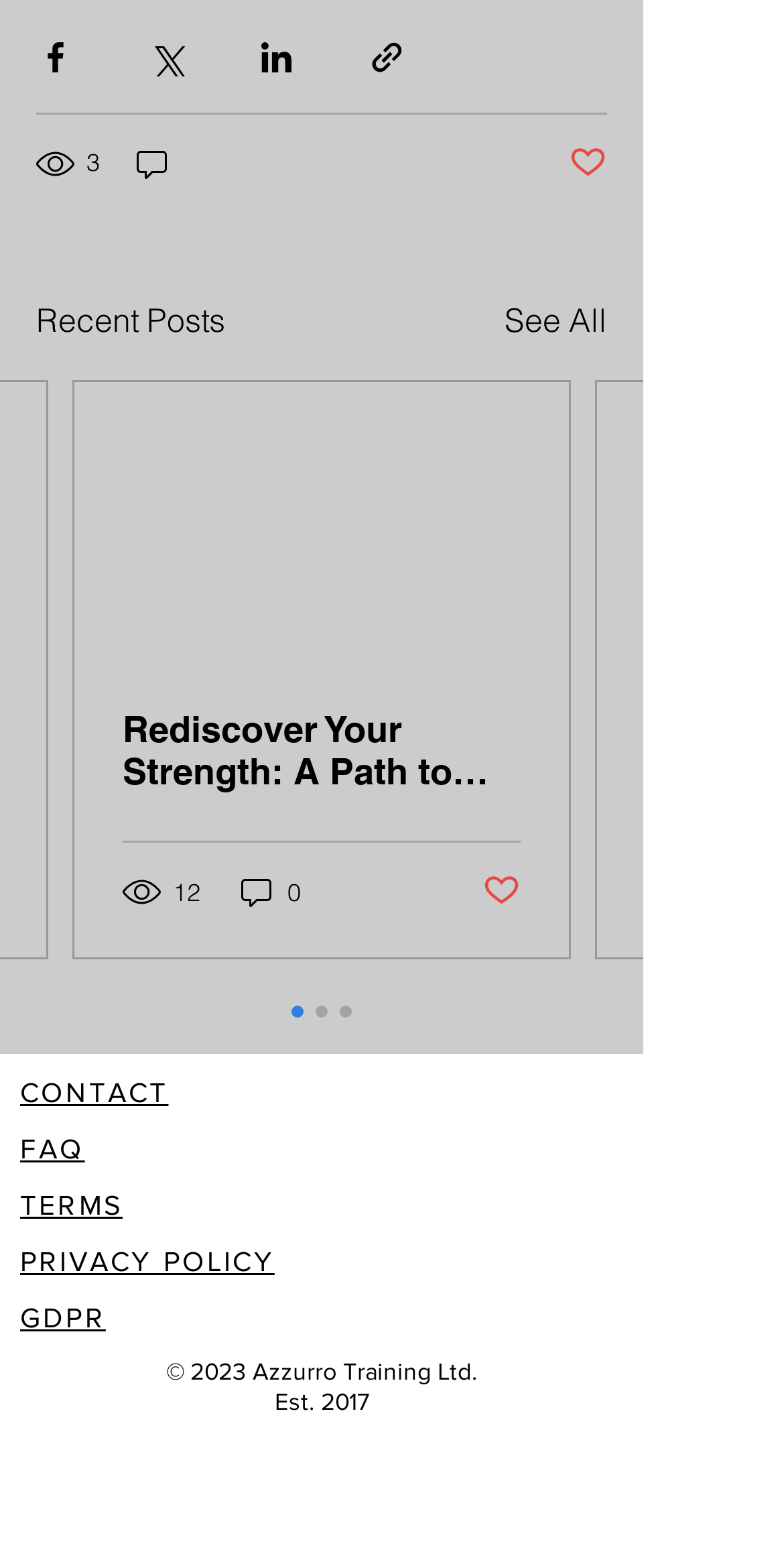What is the purpose of the buttons at the top?
Based on the image, answer the question with a single word or brief phrase.

Share posts